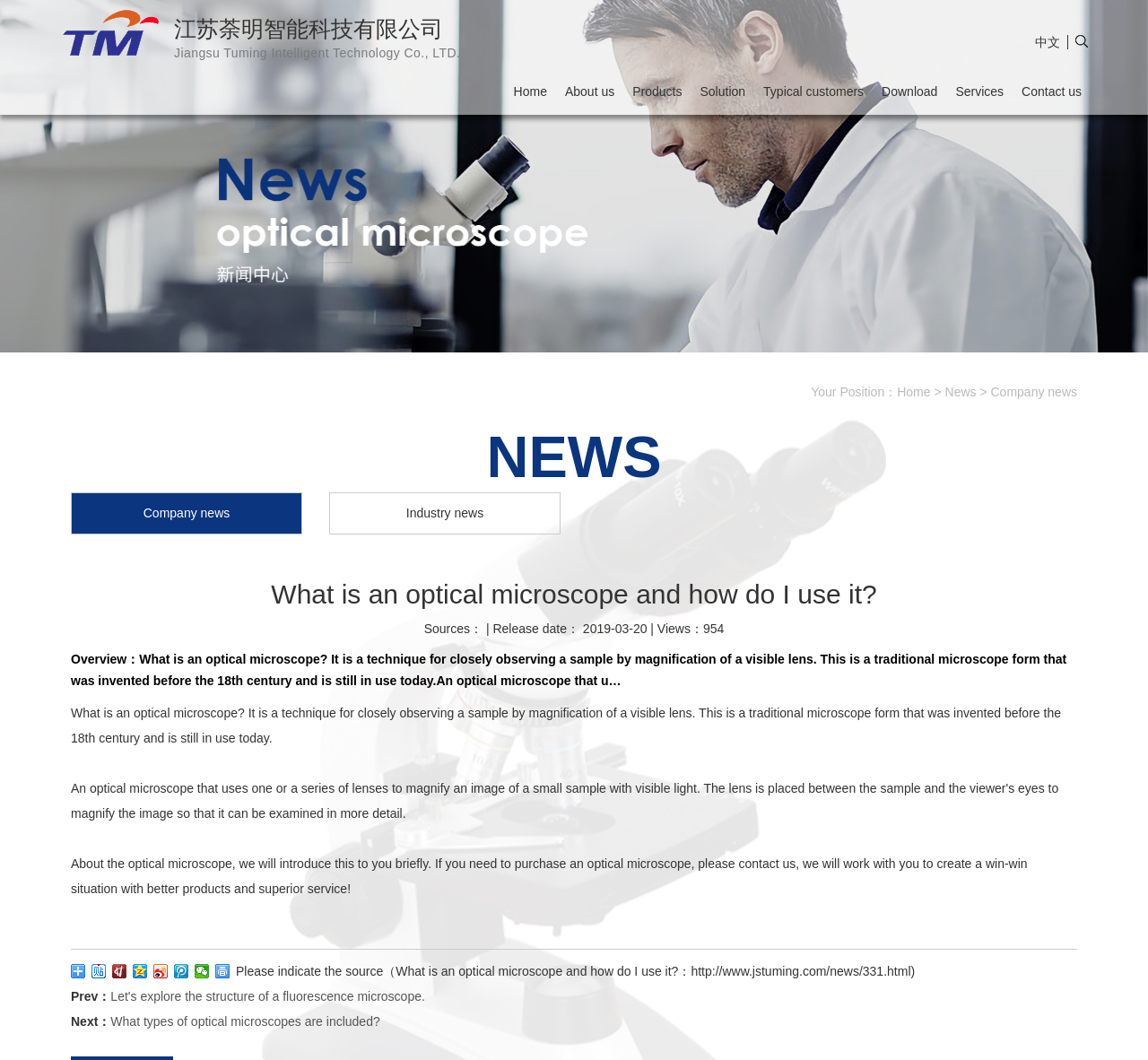Given the element description: "Etsy", predict the bounding box coordinates of the UI element it refers to, using four float numbers between 0 and 1, i.e., [left, top, right, bottom].

None